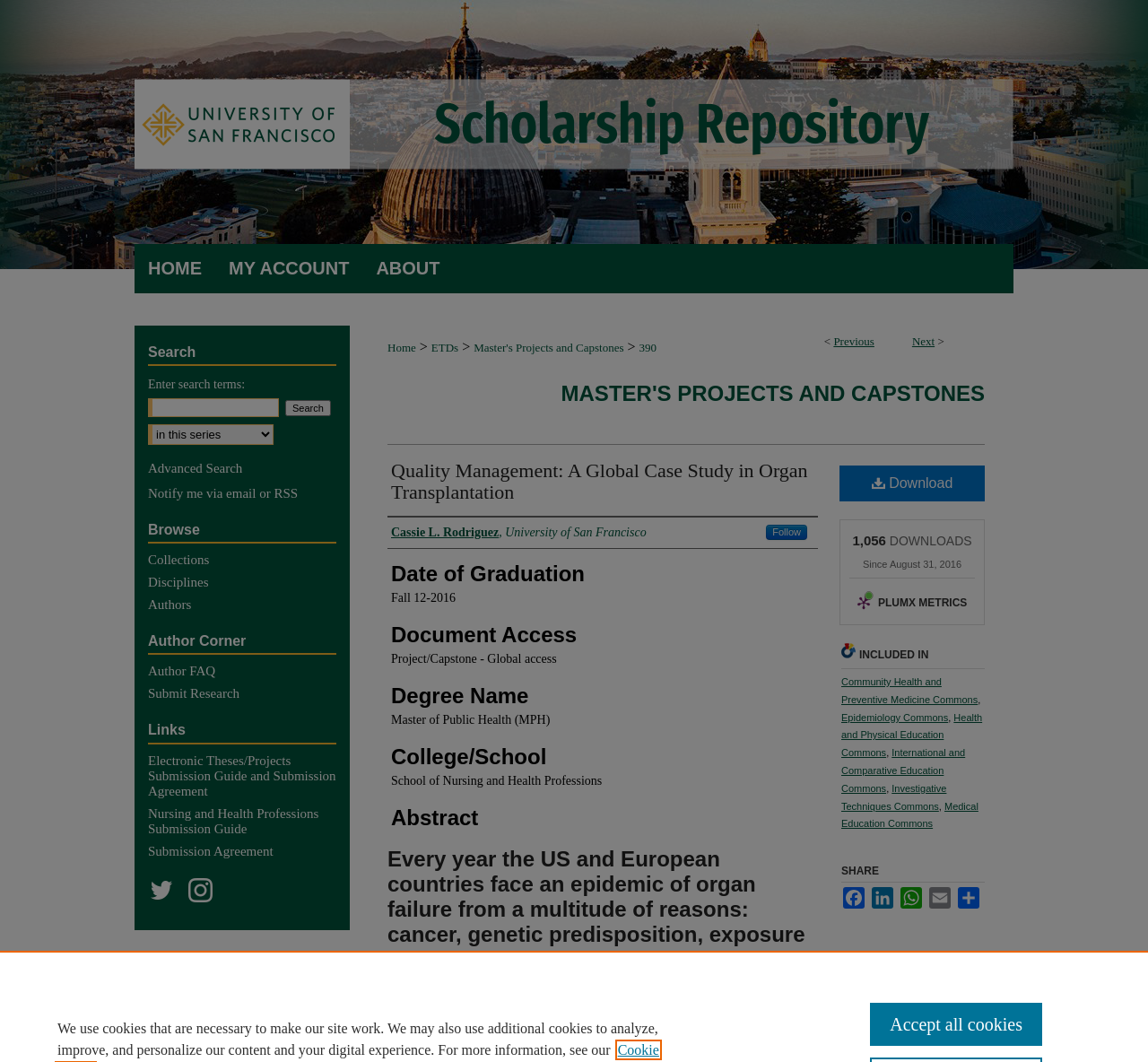Please determine the bounding box coordinates for the UI element described here. Use the format (top-left x, top-left y, bottom-right x, bottom-right y) with values bounded between 0 and 1: Investigative Techniques Commons

[0.733, 0.698, 0.825, 0.725]